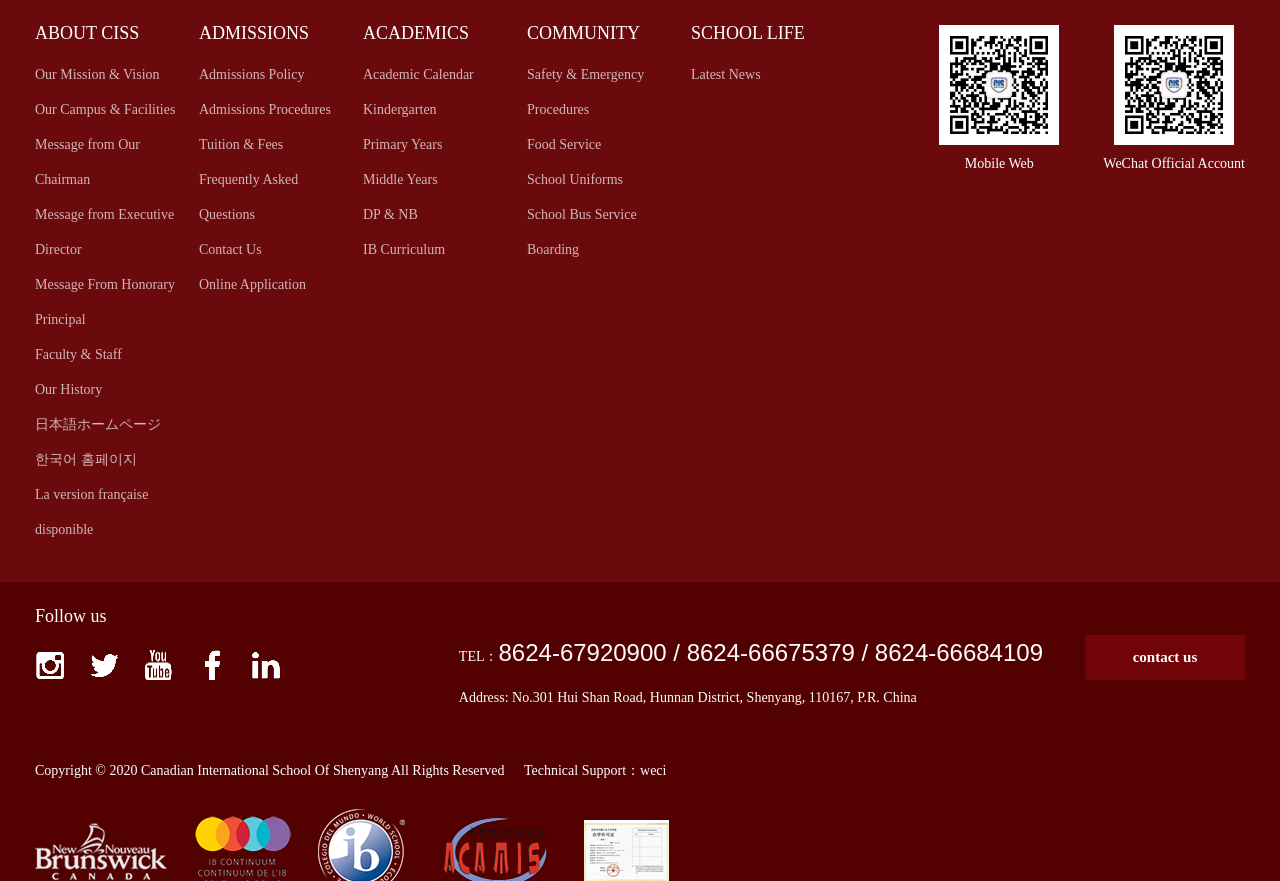What is the address of the school?
Using the image as a reference, give a one-word or short phrase answer.

No.301 Hui Shan Road, Hunnan District, Shenyang, 110167, P.R. China